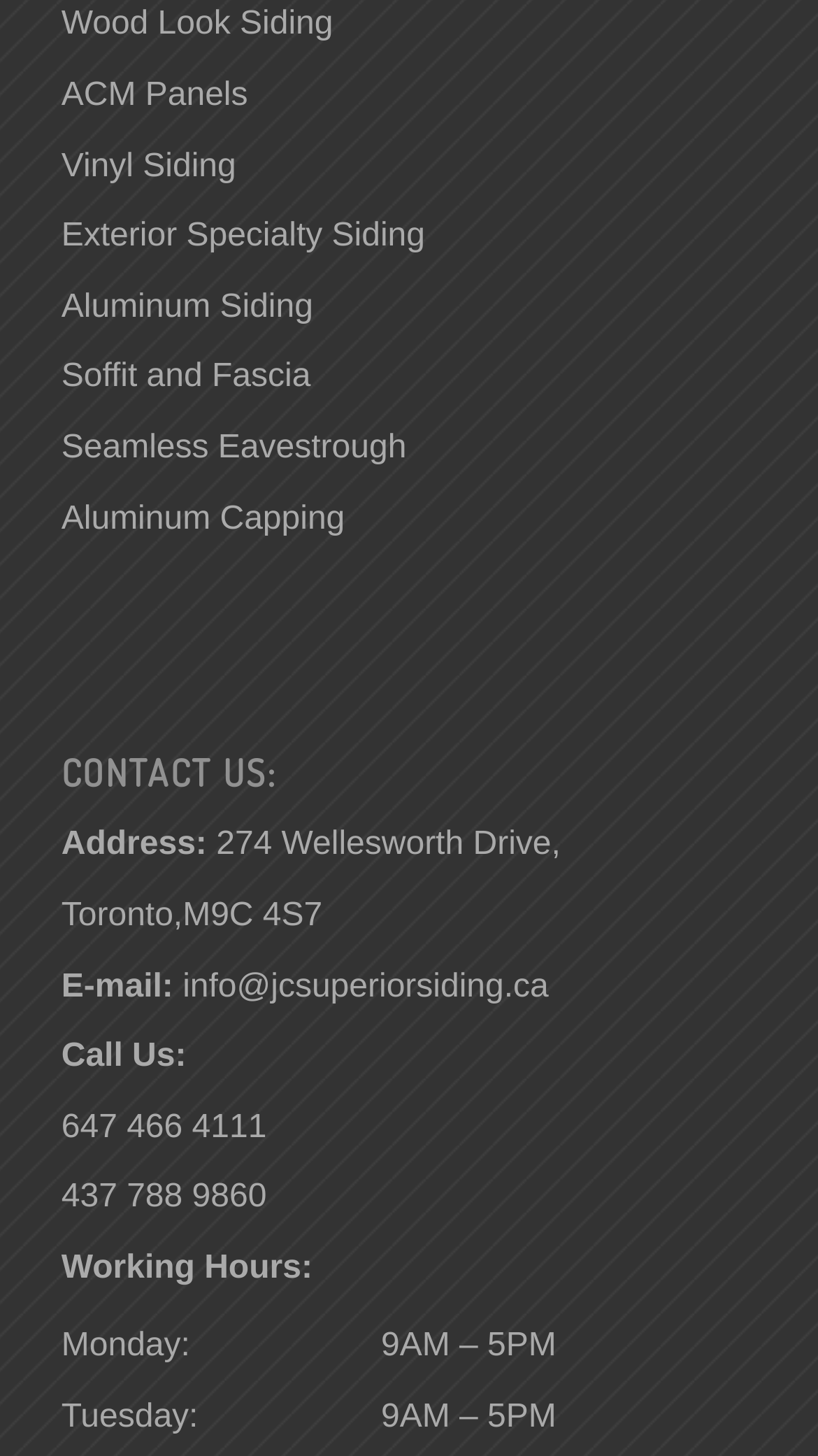Determine the bounding box coordinates of the clickable region to execute the instruction: "Click on Wood Look Siding". The coordinates should be four float numbers between 0 and 1, denoted as [left, top, right, bottom].

[0.075, 0.047, 0.407, 0.071]